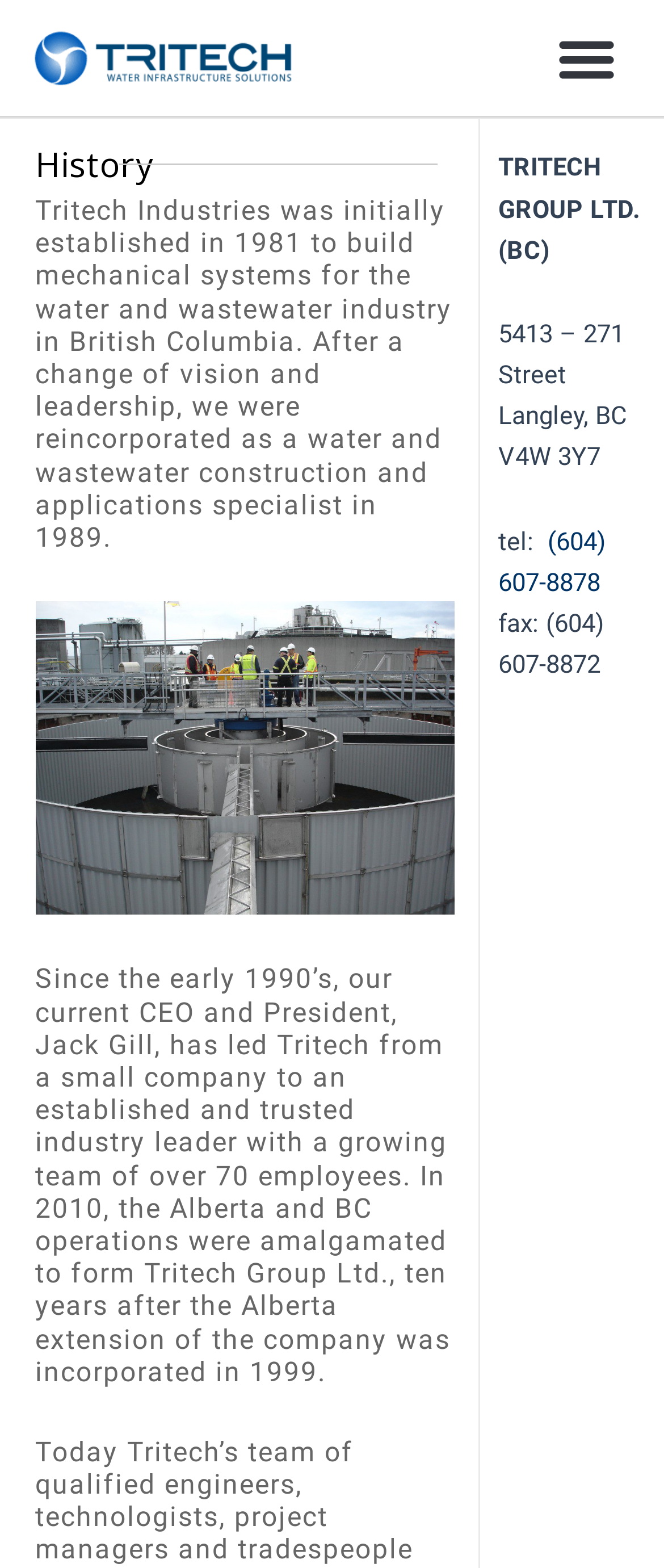What is the phone number of Tritech Group Ltd.?
Please provide a comprehensive answer based on the details in the screenshot.

The webpage provides the phone number of Tritech Group Ltd. as (604) 607-8878, which can be used to contact the company.